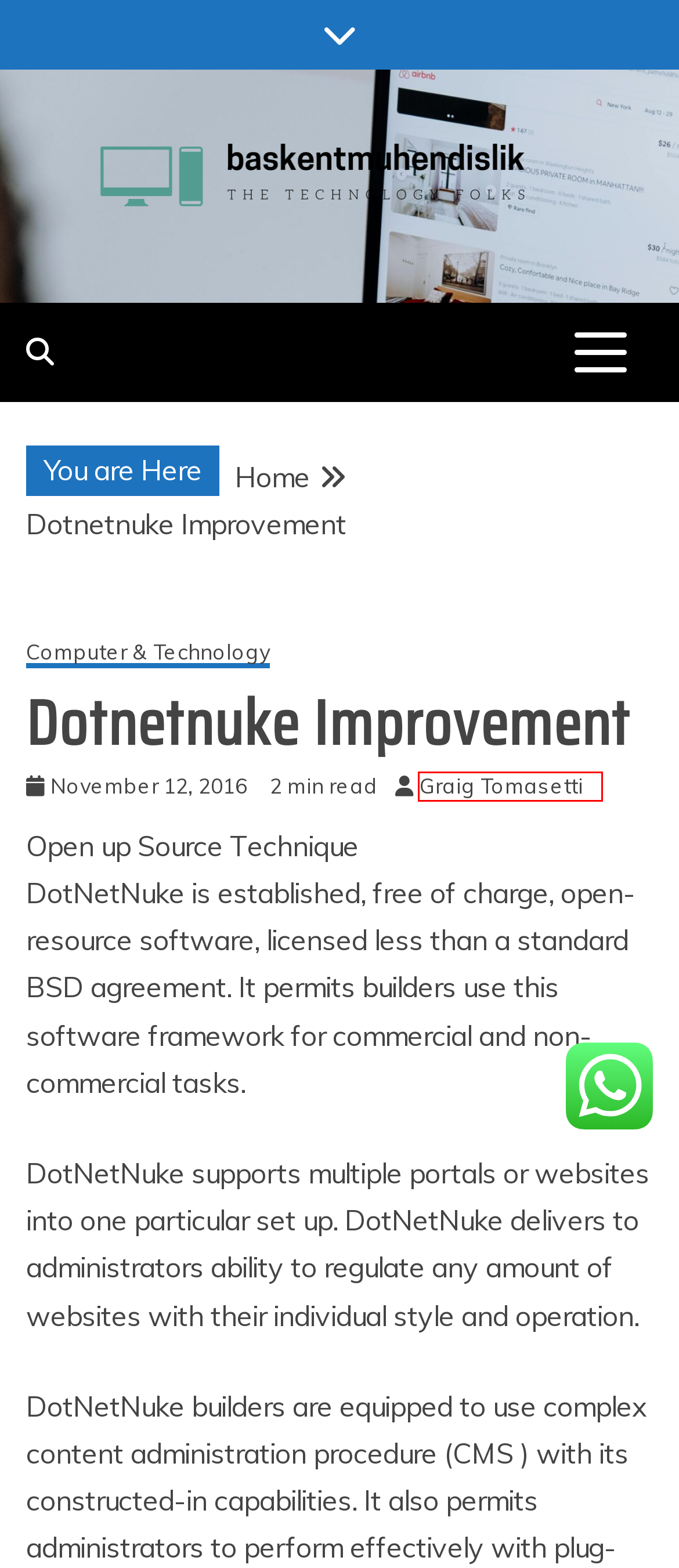Analyze the screenshot of a webpage featuring a red rectangle around an element. Pick the description that best fits the new webpage after interacting with the element inside the red bounding box. Here are the candidates:
A. animation software – Baskentmuhendislik
B. Graig Tomasetti – Baskentmuhendislik
C. computer chair – Baskentmuhendislik
D. June 11, 2024 – Baskentmuhendislik
E. Can Sentient AI Break the Law? – Baskentmuhendislik
F. Computer & Technology – Baskentmuhendislik
G. Baskentmuhendislik – The technology folks
H. June 1, 2024 – Baskentmuhendislik

B